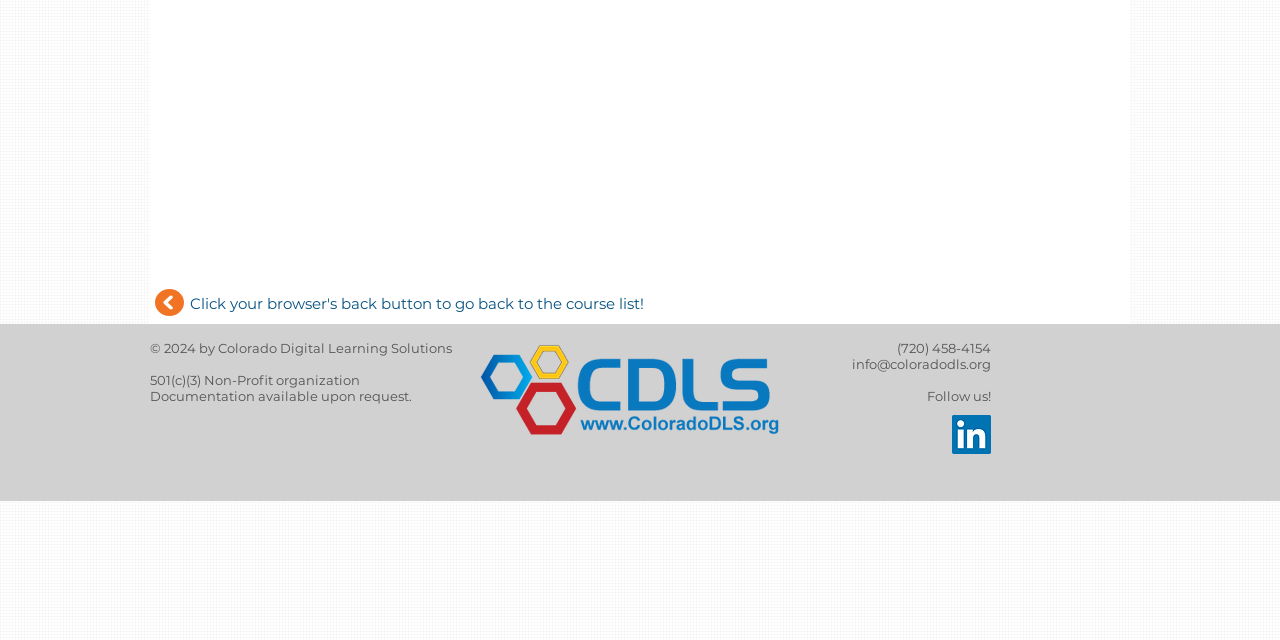Find the bounding box of the UI element described as follows: "info@coloradodls.org".

[0.666, 0.556, 0.774, 0.581]